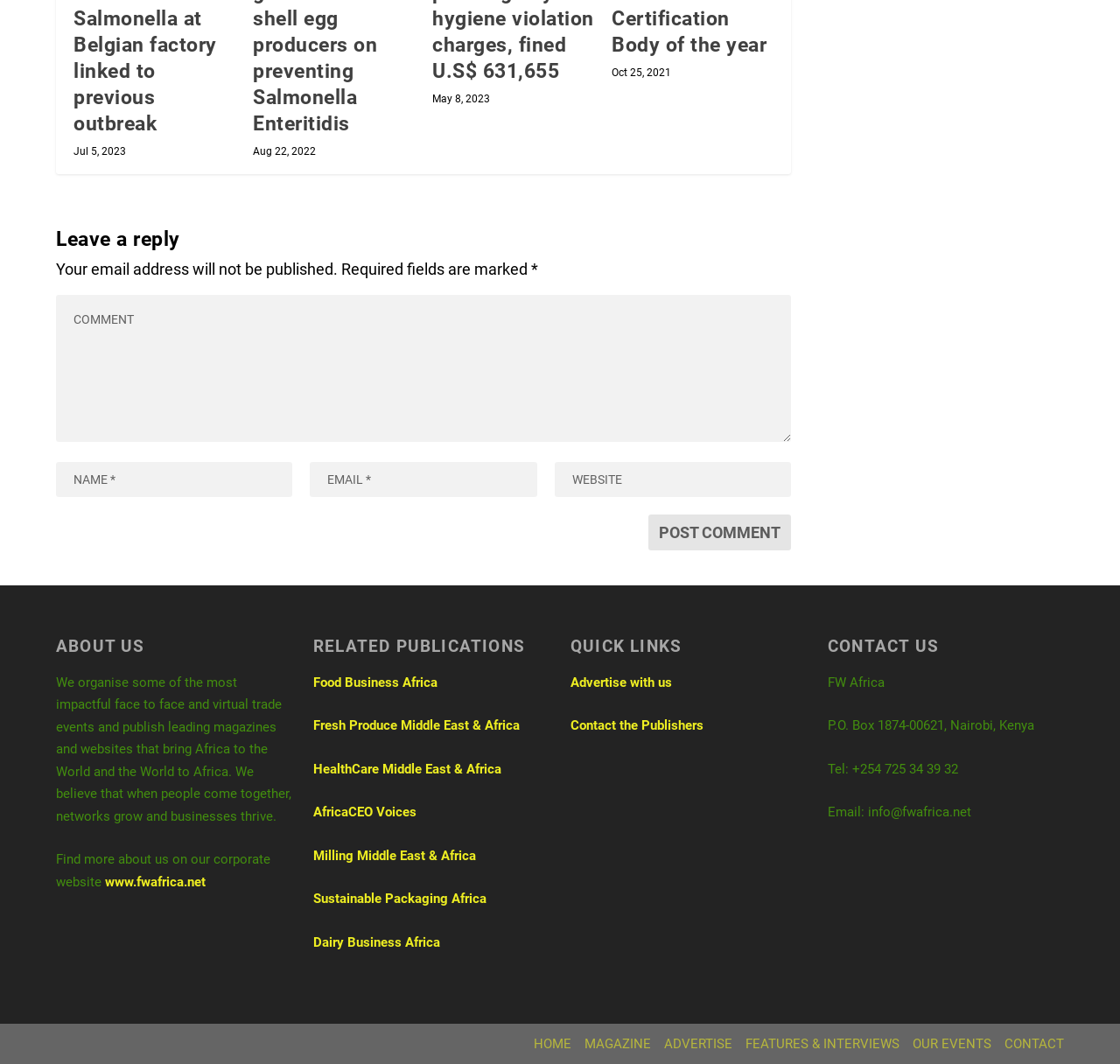Find the bounding box coordinates for the HTML element described in this sentence: "OUR EVENTS". Provide the coordinates as four float numbers between 0 and 1, in the format [left, top, right, bottom].

[0.815, 0.974, 0.885, 0.989]